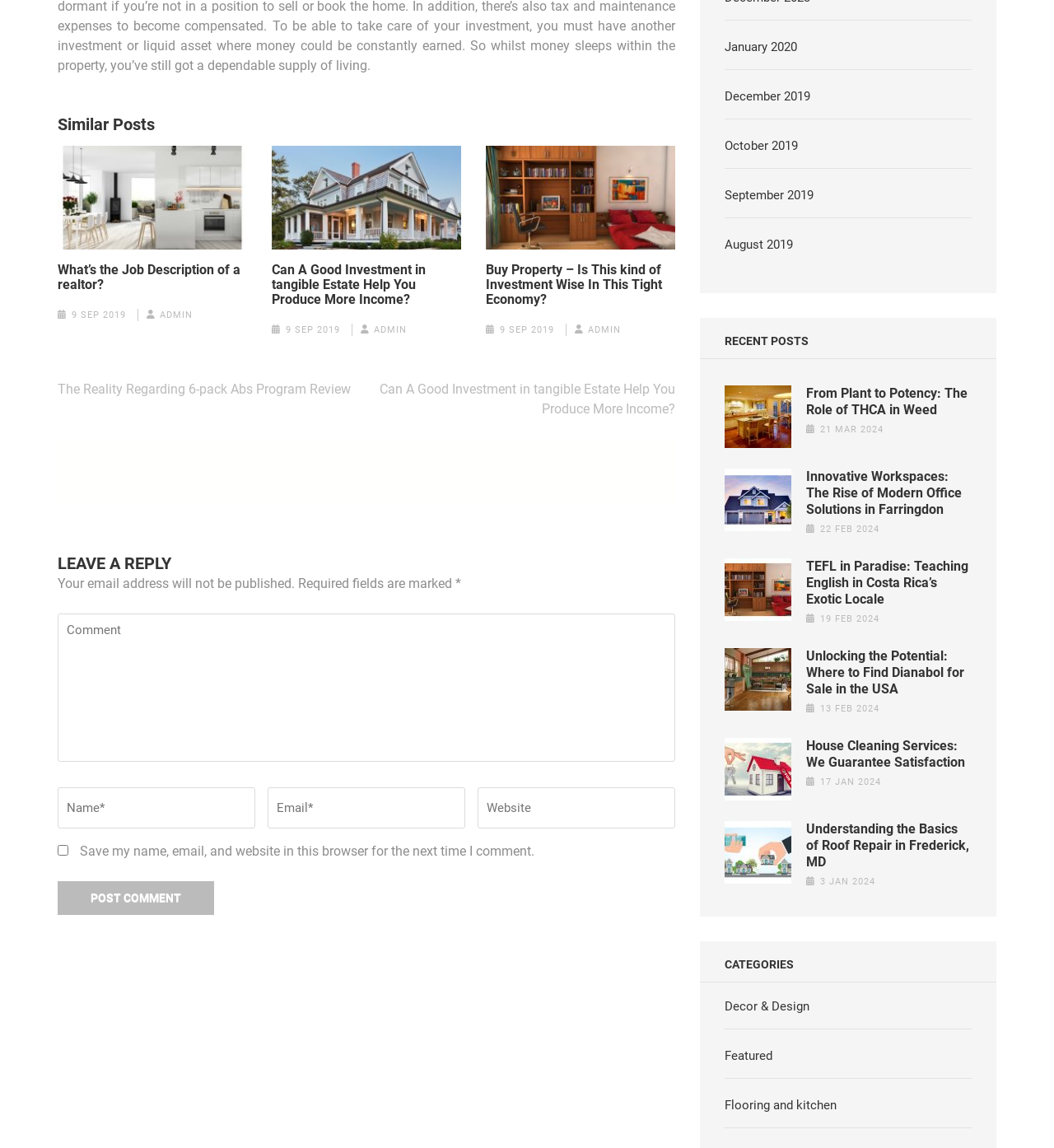Using the given element description, provide the bounding box coordinates (top-left x, top-left y, bottom-right x, bottom-right y) for the corresponding UI element in the screenshot: January 2020

[0.688, 0.034, 0.756, 0.047]